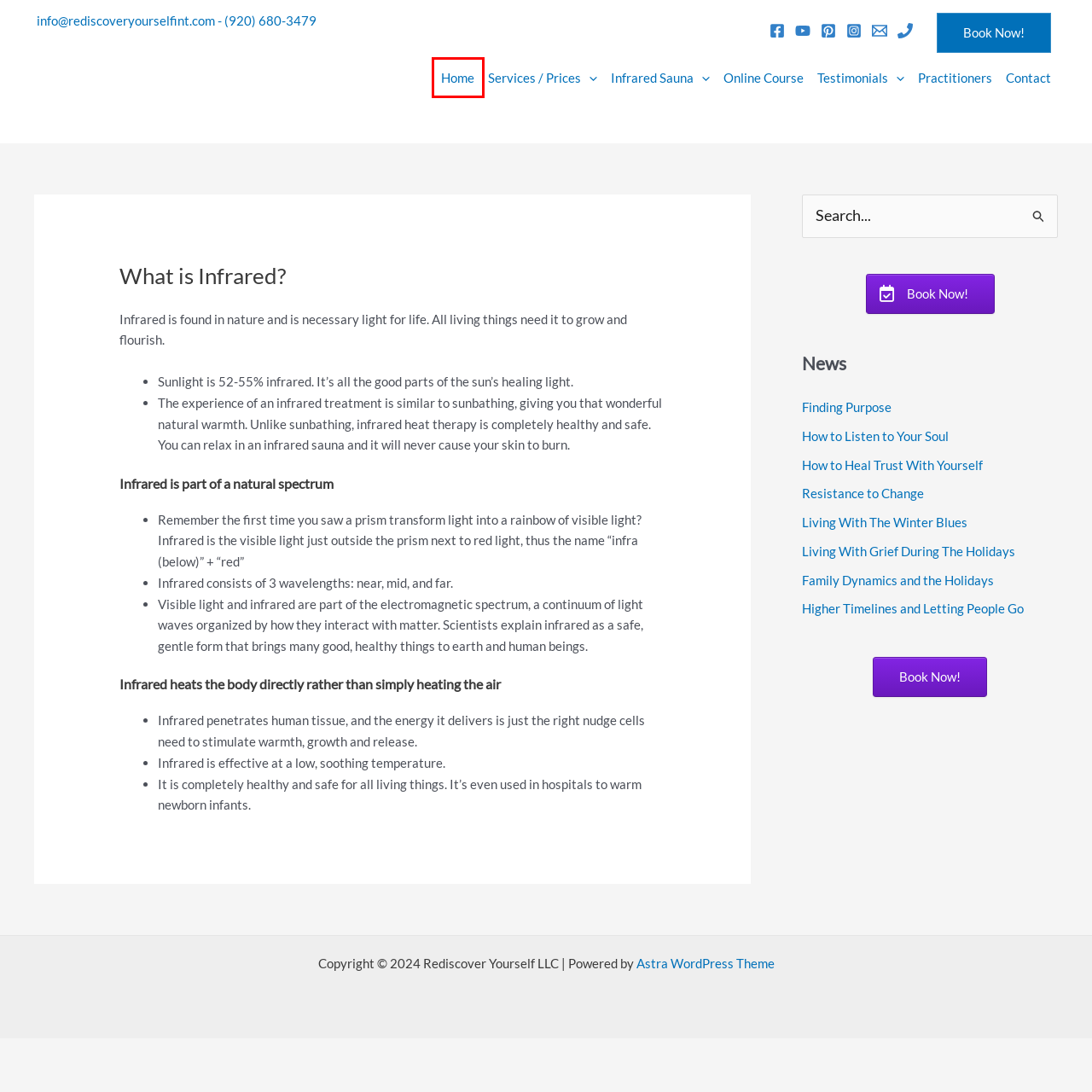You are given a screenshot of a webpage with a red rectangle bounding box. Choose the best webpage description that matches the new webpage after clicking the element in the bounding box. Here are the candidates:
A. Resistance to Change – Rediscover Yourself LLC
B. Services / Prices – Rediscover Yourself LLC
C. Practitioners – Rediscover Yourself LLC
D. Rediscover Yourself LLC – Energy Sound Therapy
E. Finding Purpose – Rediscover Yourself LLC
F. How to Listen to Your Soul – Rediscover Yourself LLC
G. Family Dynamics and the Holidays – Rediscover Yourself LLC
H. Rediscover Yourself – become an energy sound therapist

D